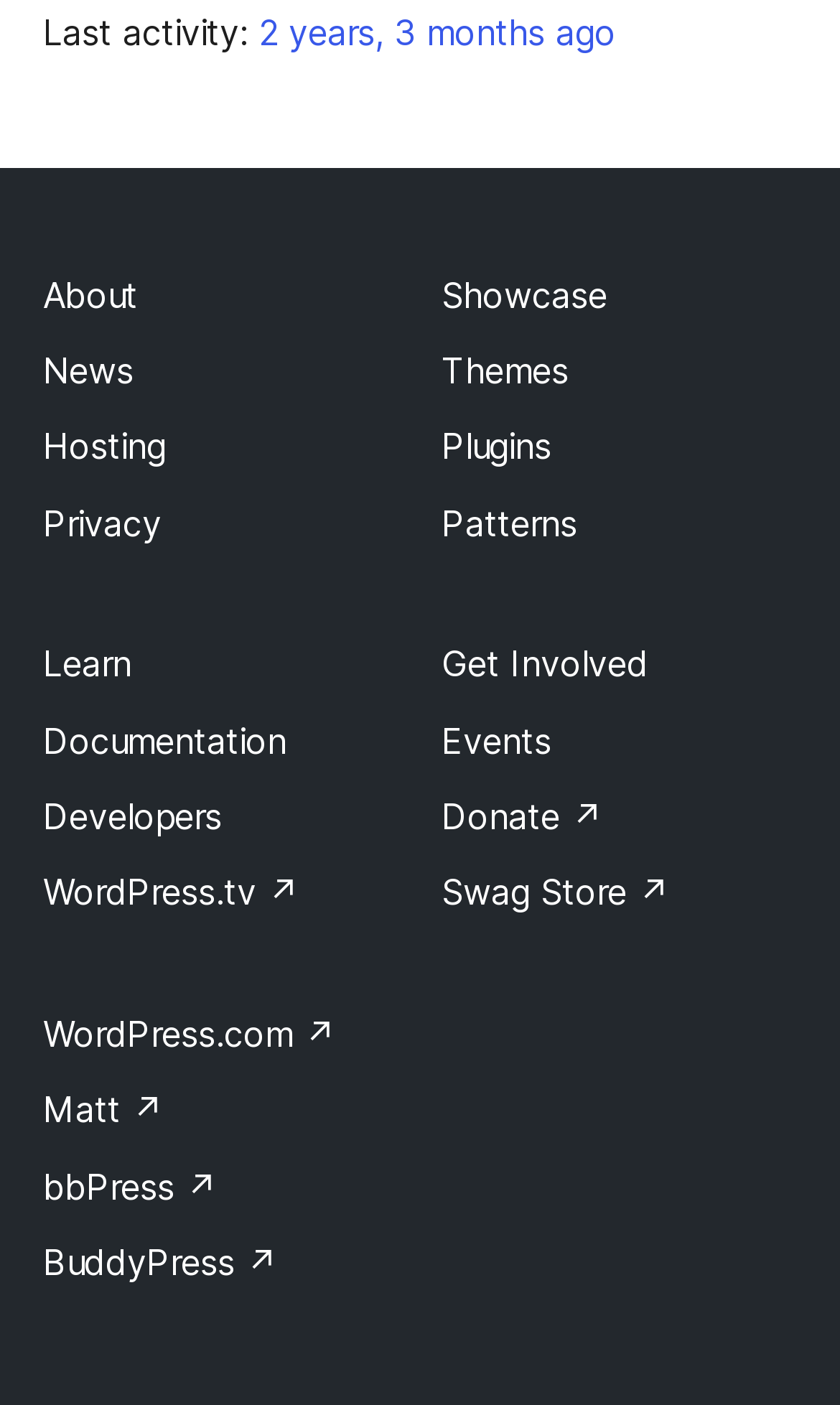Please identify the bounding box coordinates of the element's region that needs to be clicked to fulfill the following instruction: "Learn more about WordPress". The bounding box coordinates should consist of four float numbers between 0 and 1, i.e., [left, top, right, bottom].

[0.051, 0.457, 0.156, 0.488]